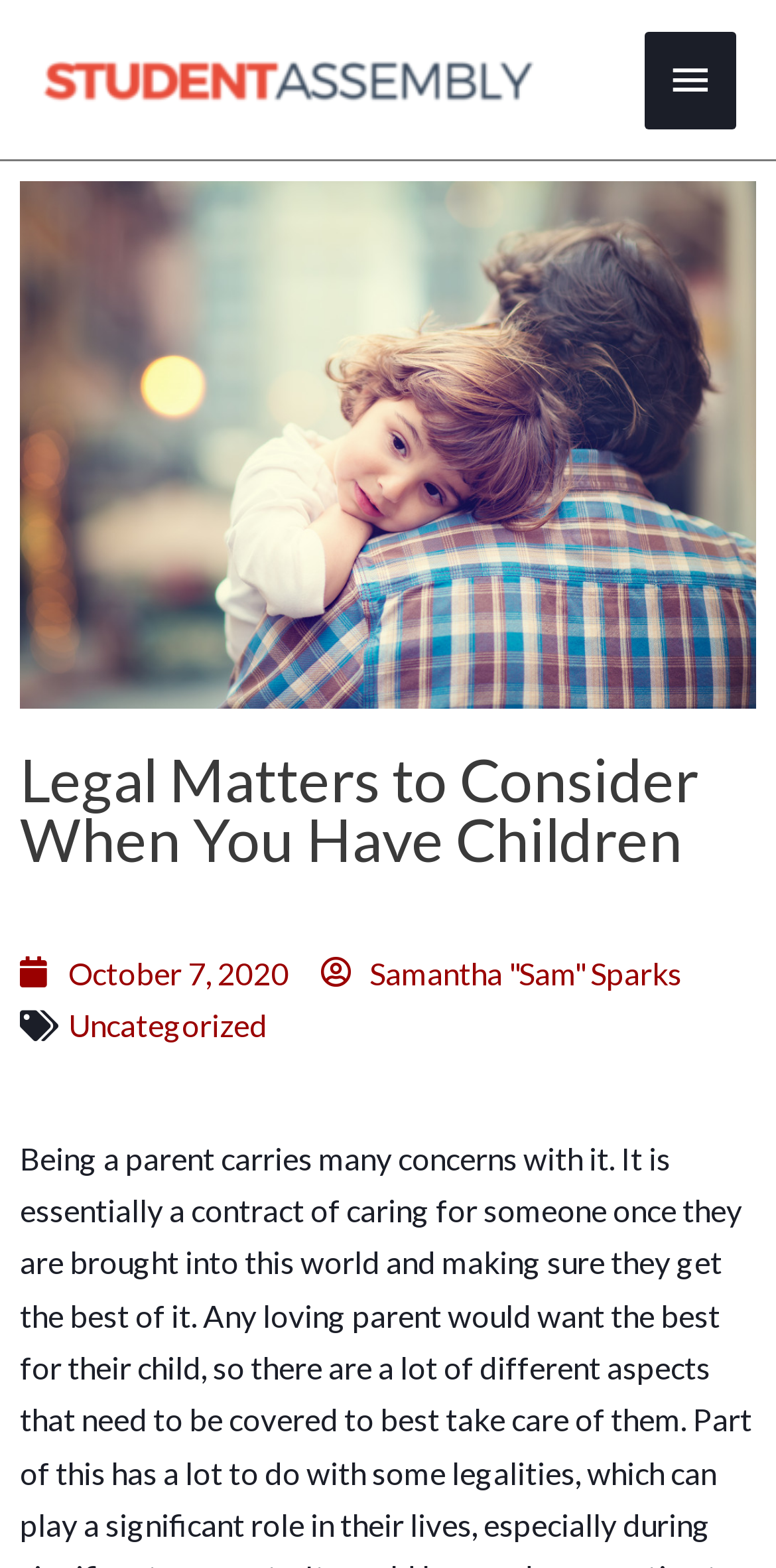Predict the bounding box coordinates for the UI element described as: "Main Menu". The coordinates should be four float numbers between 0 and 1, presented as [left, top, right, bottom].

[0.83, 0.021, 0.949, 0.083]